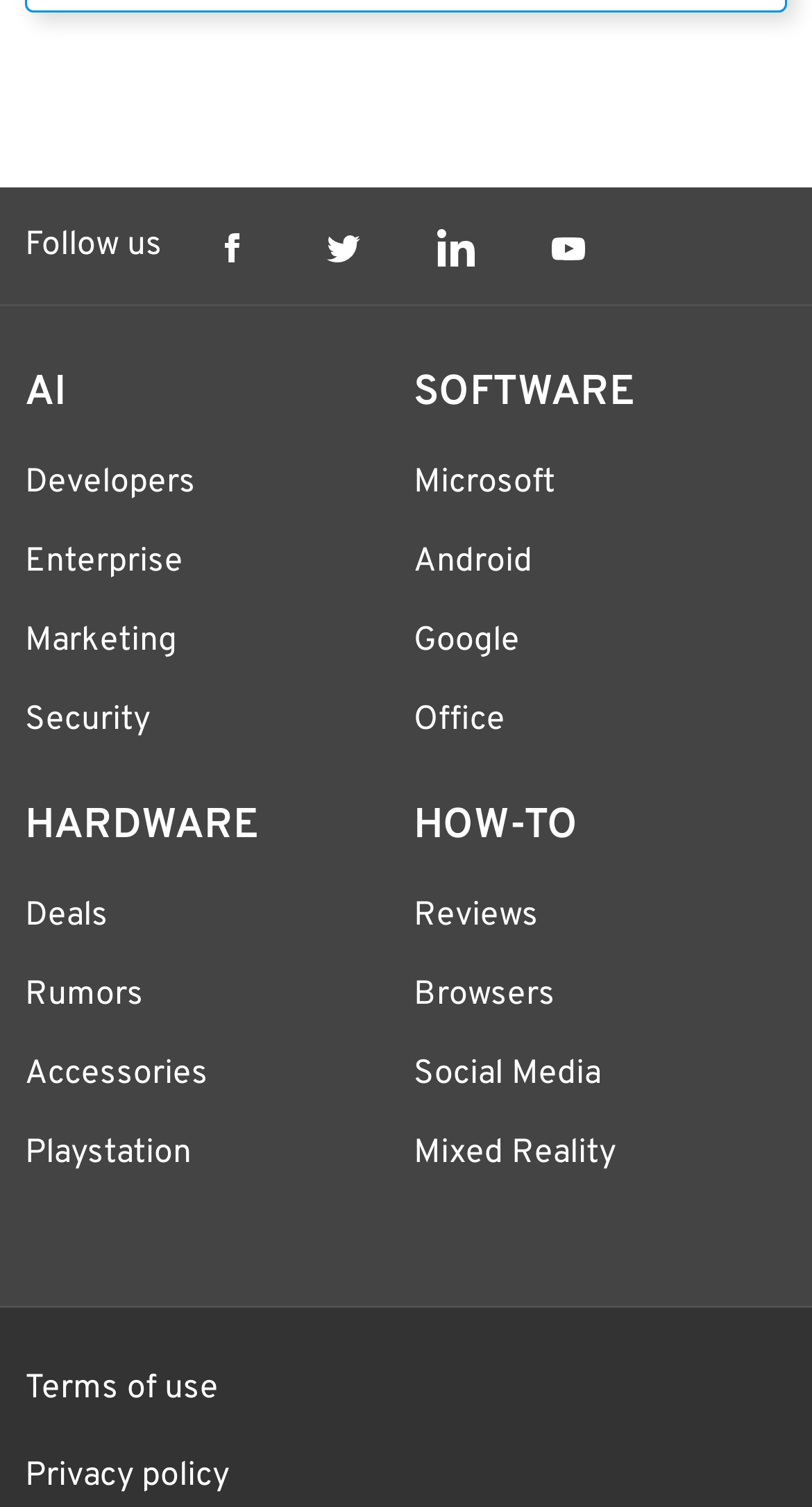Answer the question below with a single word or a brief phrase: 
What is the category of the link 'Deals'?

HARDWARE